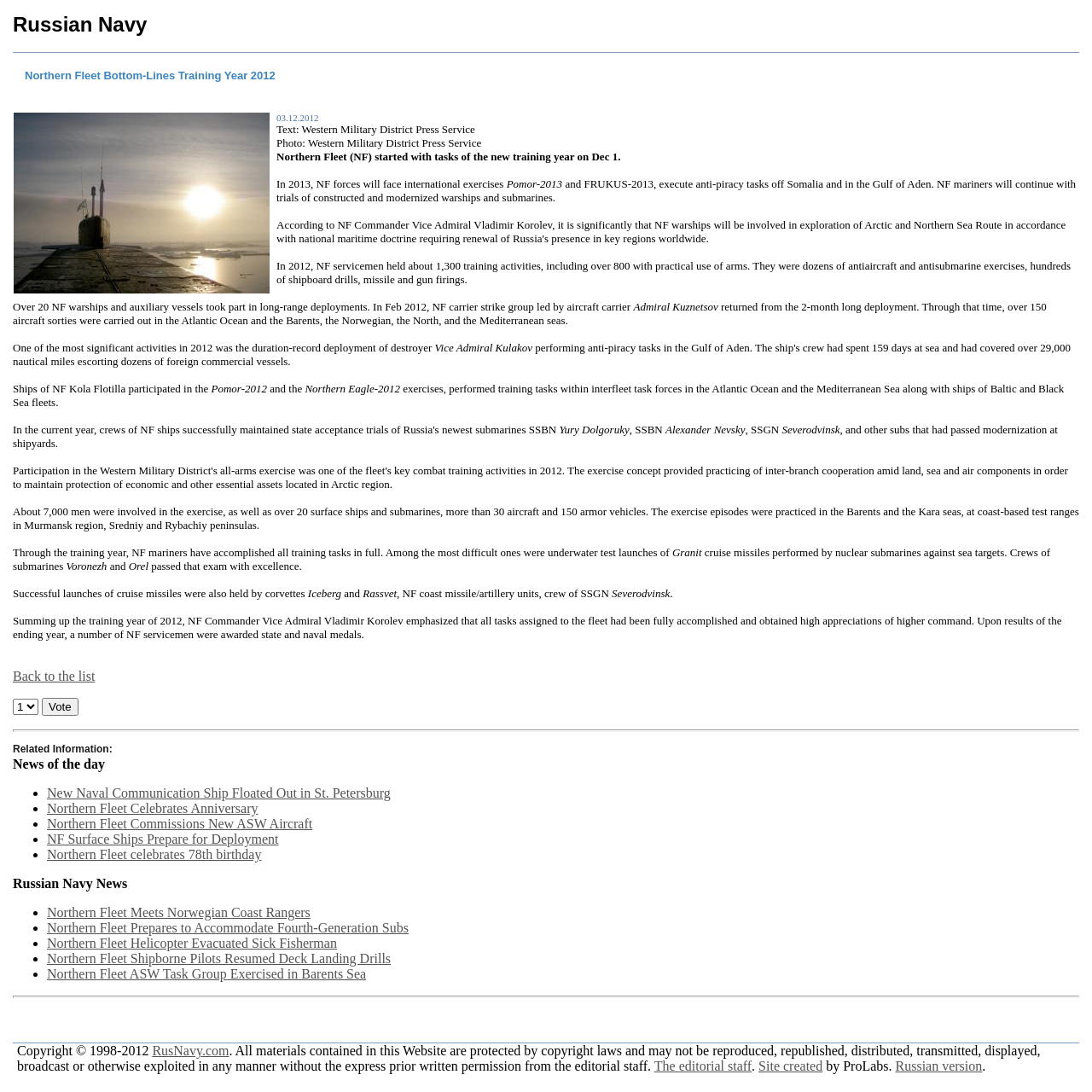Bounding box coordinates should be provided in the format (top-left x, top-left y, bottom-right x, bottom-right y) with all values between 0 and 1. Identify the bounding box for this UI element: Back to the list

[0.012, 0.612, 0.087, 0.626]